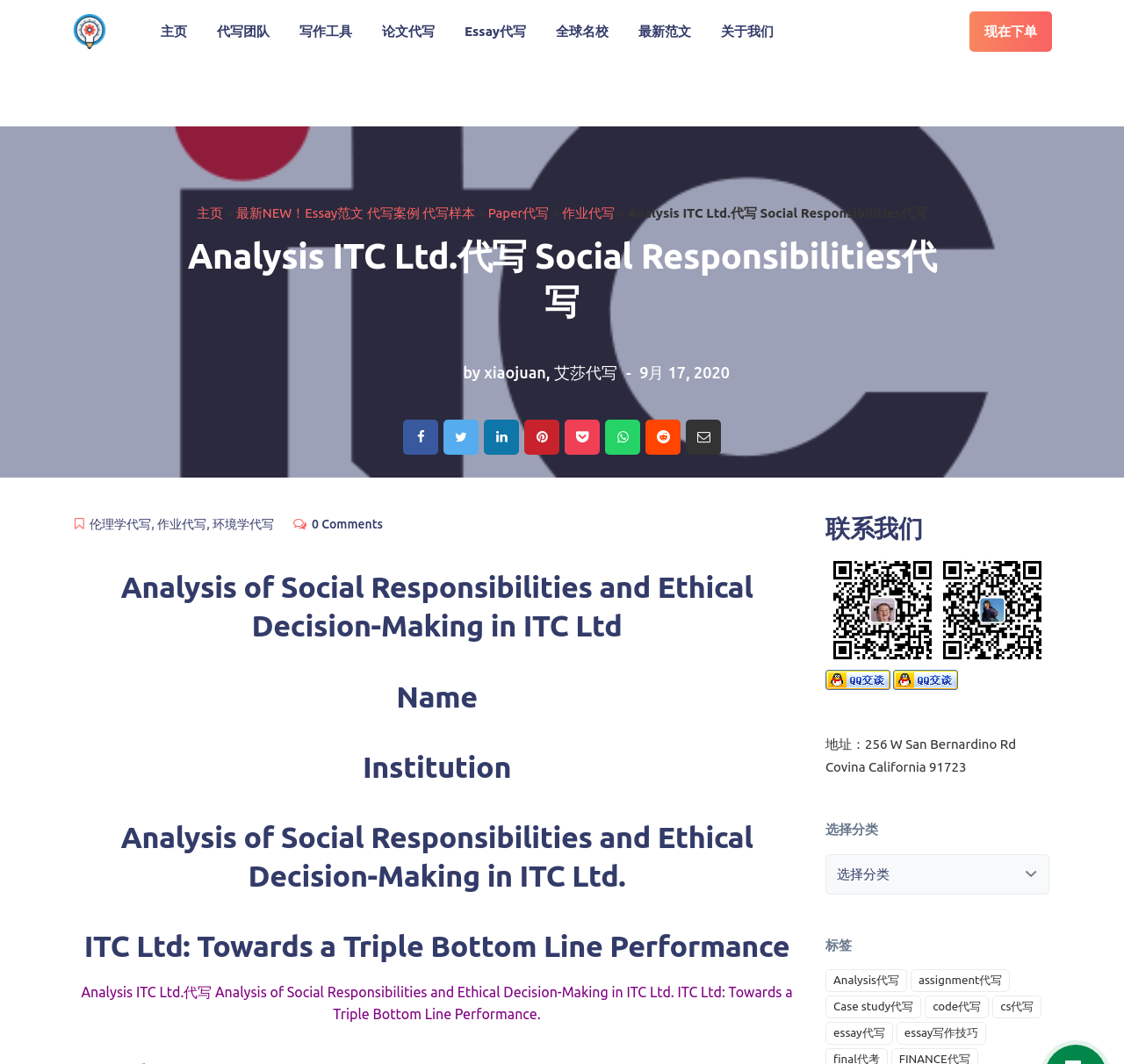Locate the bounding box coordinates of the area where you should click to accomplish the instruction: "Select a category from the dropdown menu".

[0.734, 0.803, 0.934, 0.841]